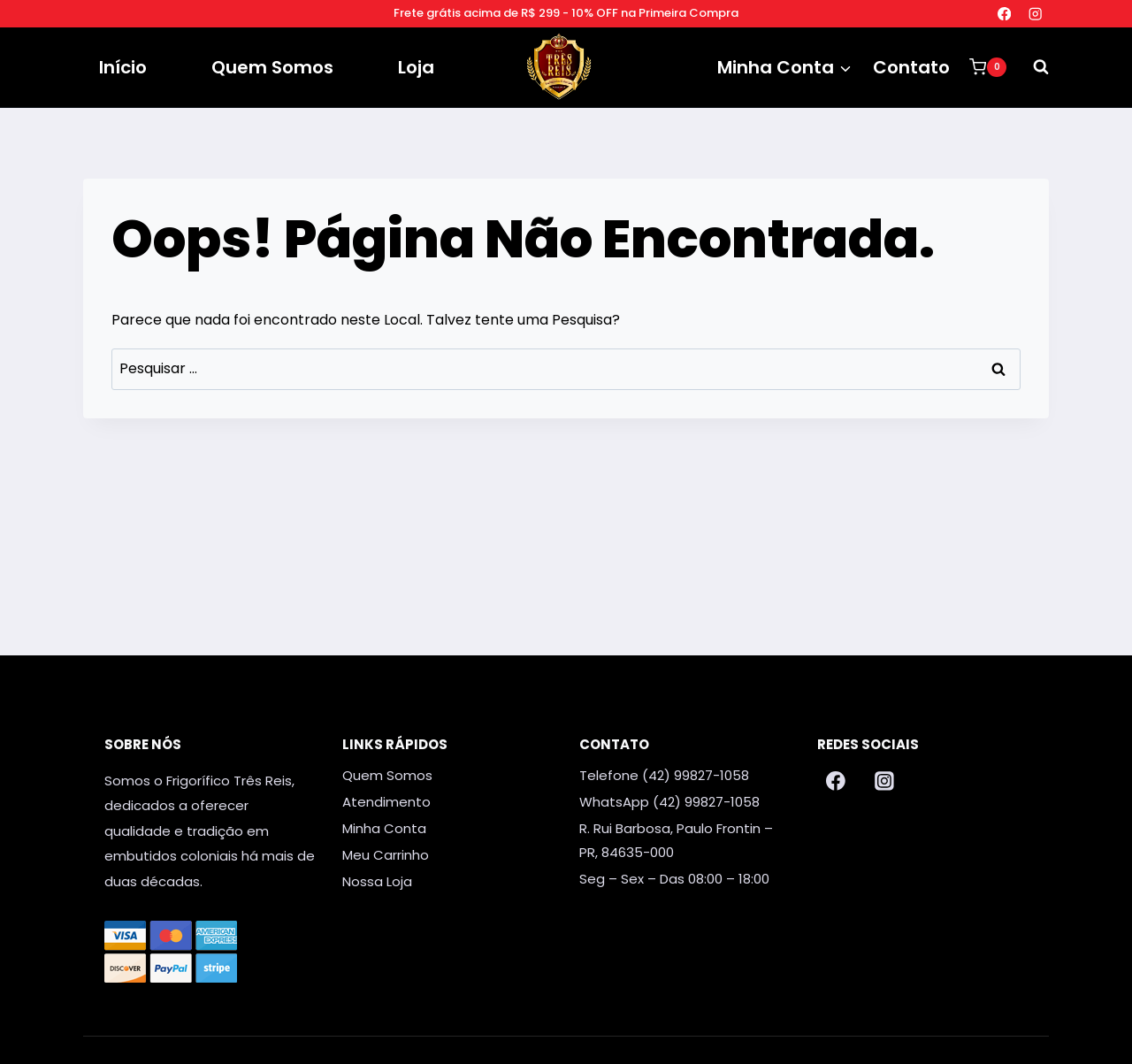What is the phone number mentioned on this webpage?
Analyze the screenshot and provide a detailed answer to the question.

The phone number is mentioned in the 'CONTATO' section of the webpage, along with the WhatsApp number and the physical address of the company.